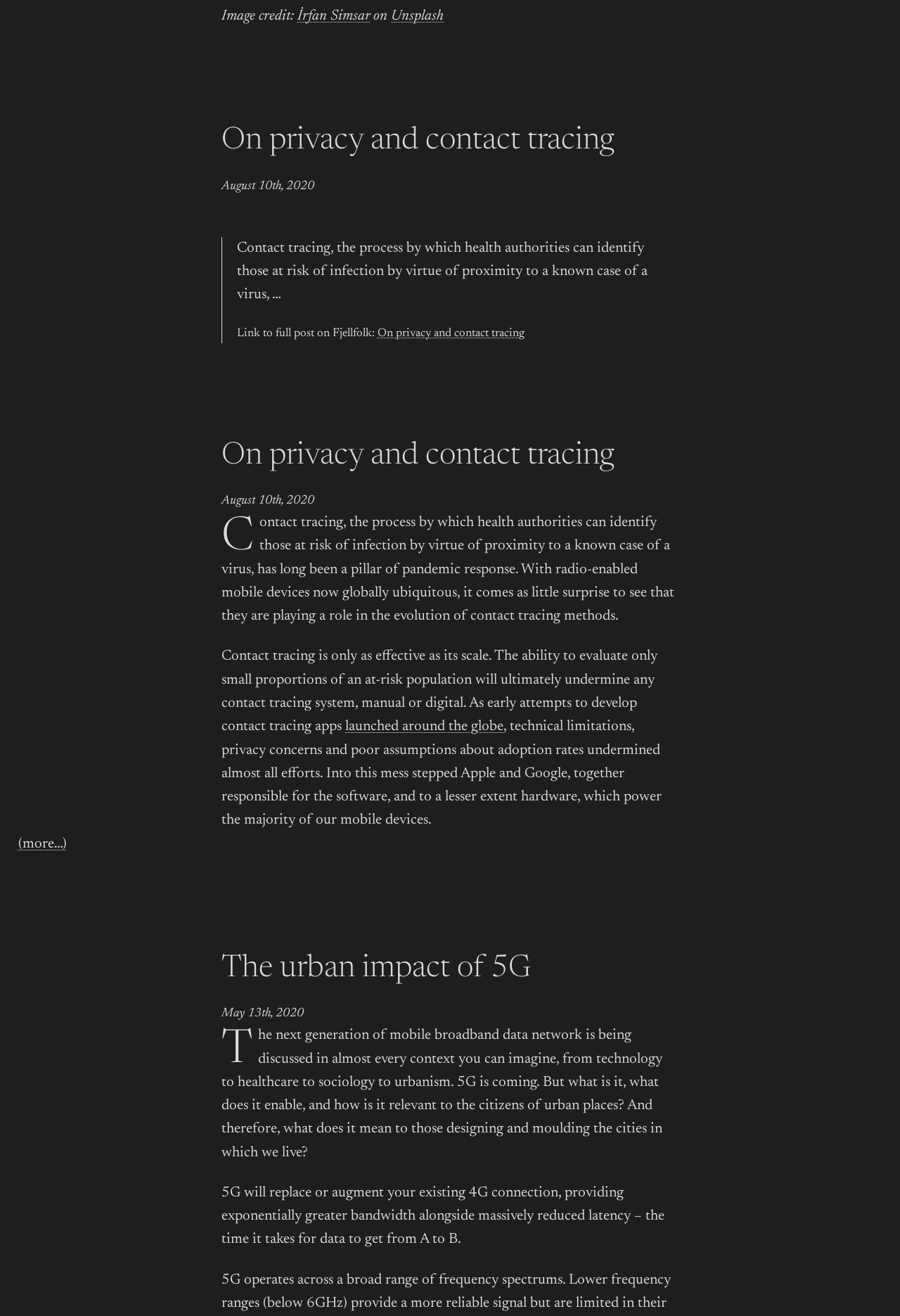Locate the bounding box coordinates of the area that needs to be clicked to fulfill the following instruction: "Continue reading On privacy and contact tracing". The coordinates should be in the format of four float numbers between 0 and 1, namely [left, top, right, bottom].

[0.02, 0.636, 0.074, 0.647]